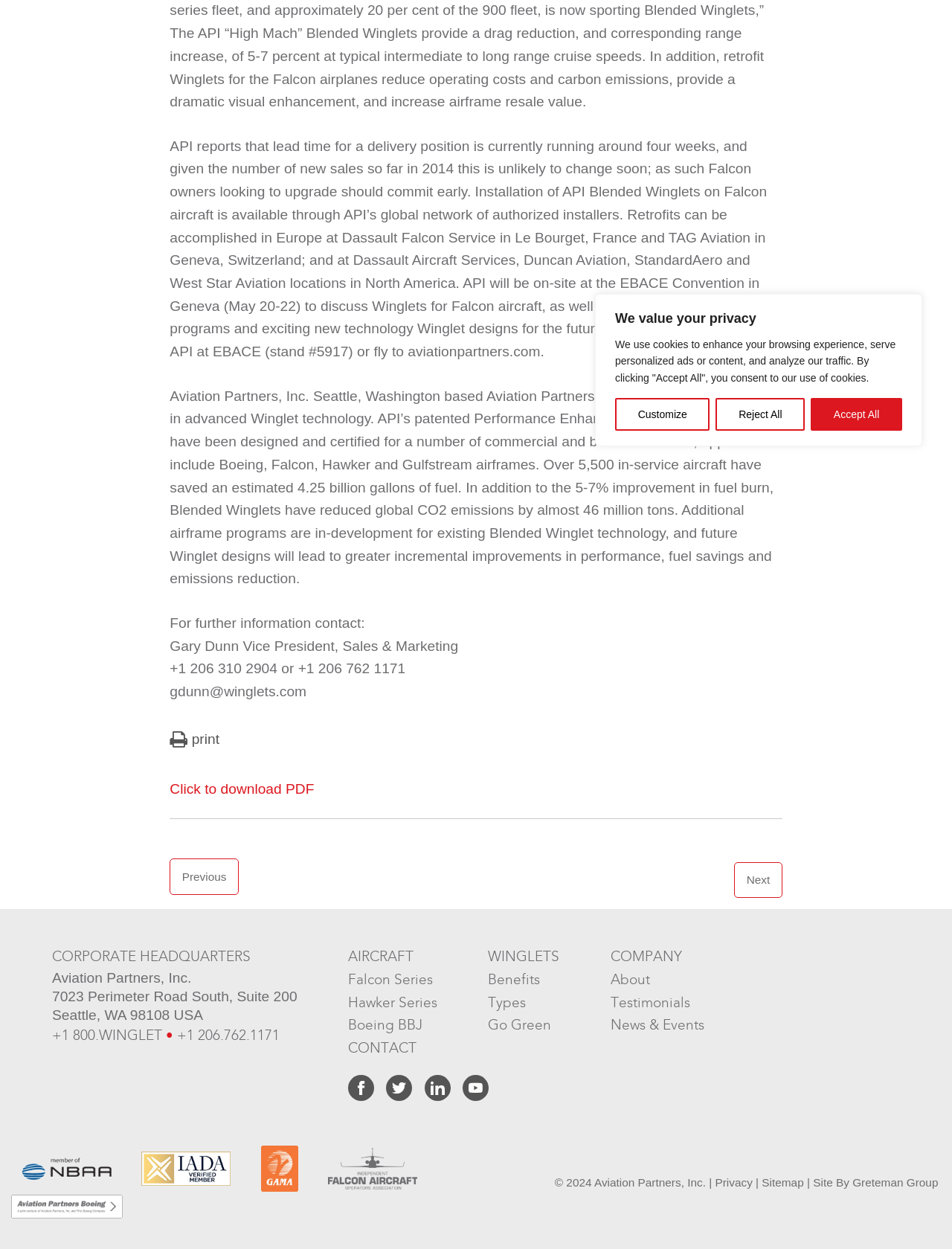Identify the bounding box of the UI element that matches this description: "Sitemap".

[0.8, 0.942, 0.844, 0.952]